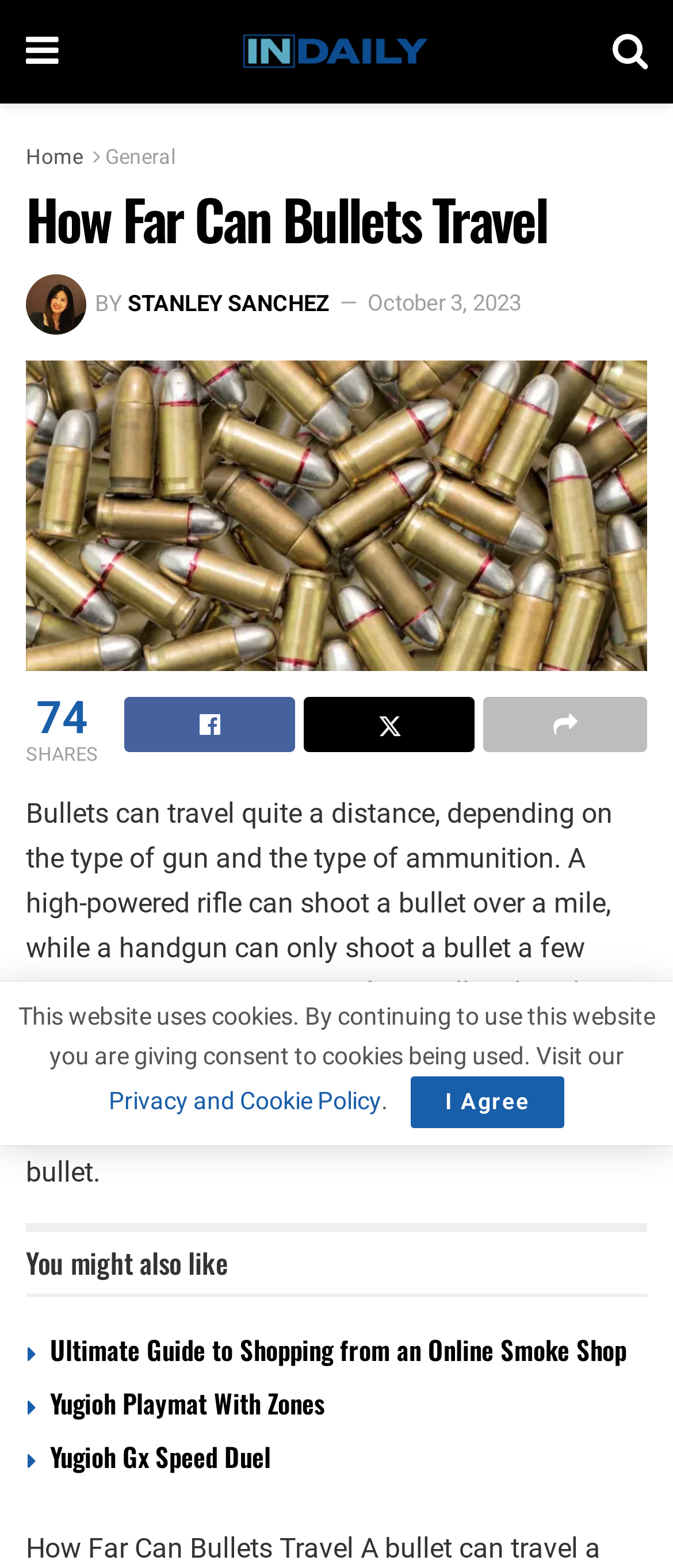Answer the following query concisely with a single word or phrase:
What is the website's policy on cookies?

Uses cookies